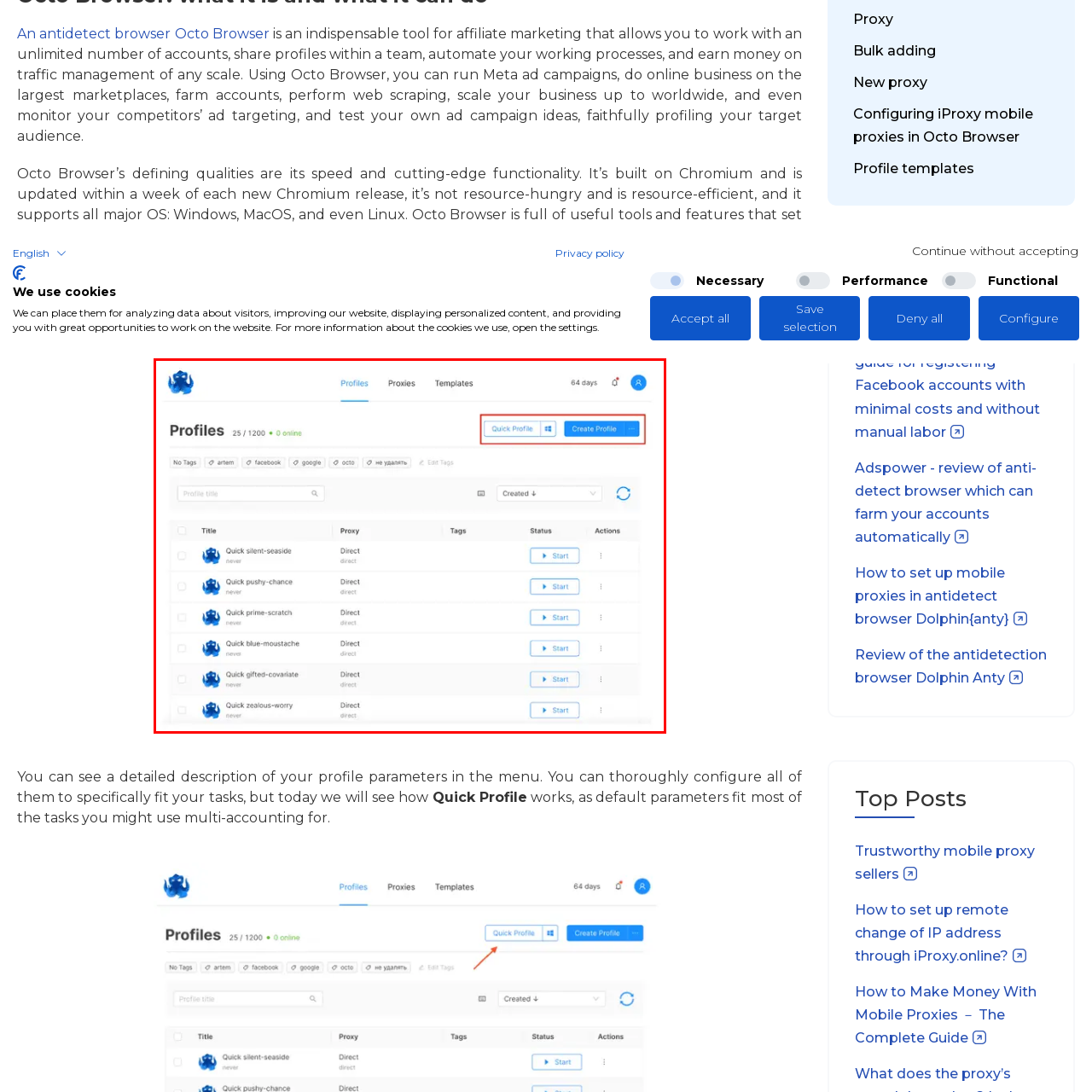Give a thorough account of what is shown in the red-encased segment of the image.

The image depicts a user interface for managing profiles within an application, likely related to the Octo Browser. At the top, there are two prominent buttons labeled "Quick Profile" and "Create Profile," facilitating the creation of user profiles swiftly and efficiently. Below these buttons, a table showcases a list of user profiles, detailing various entries such as "Quick silent-seaside," "Quick pushy-chance," and others, each accompanied by their respective proxy settings, tags, and statuses. The interface indicates that there are currently 25 out of 1200 profiles online, suggesting a robust multi-accounting feature aimed at users involved in tasks like affiliate marketing or account management. The overall design reflects a clean and intuitive layout, enhancing usability for users engaging in complex online operations.